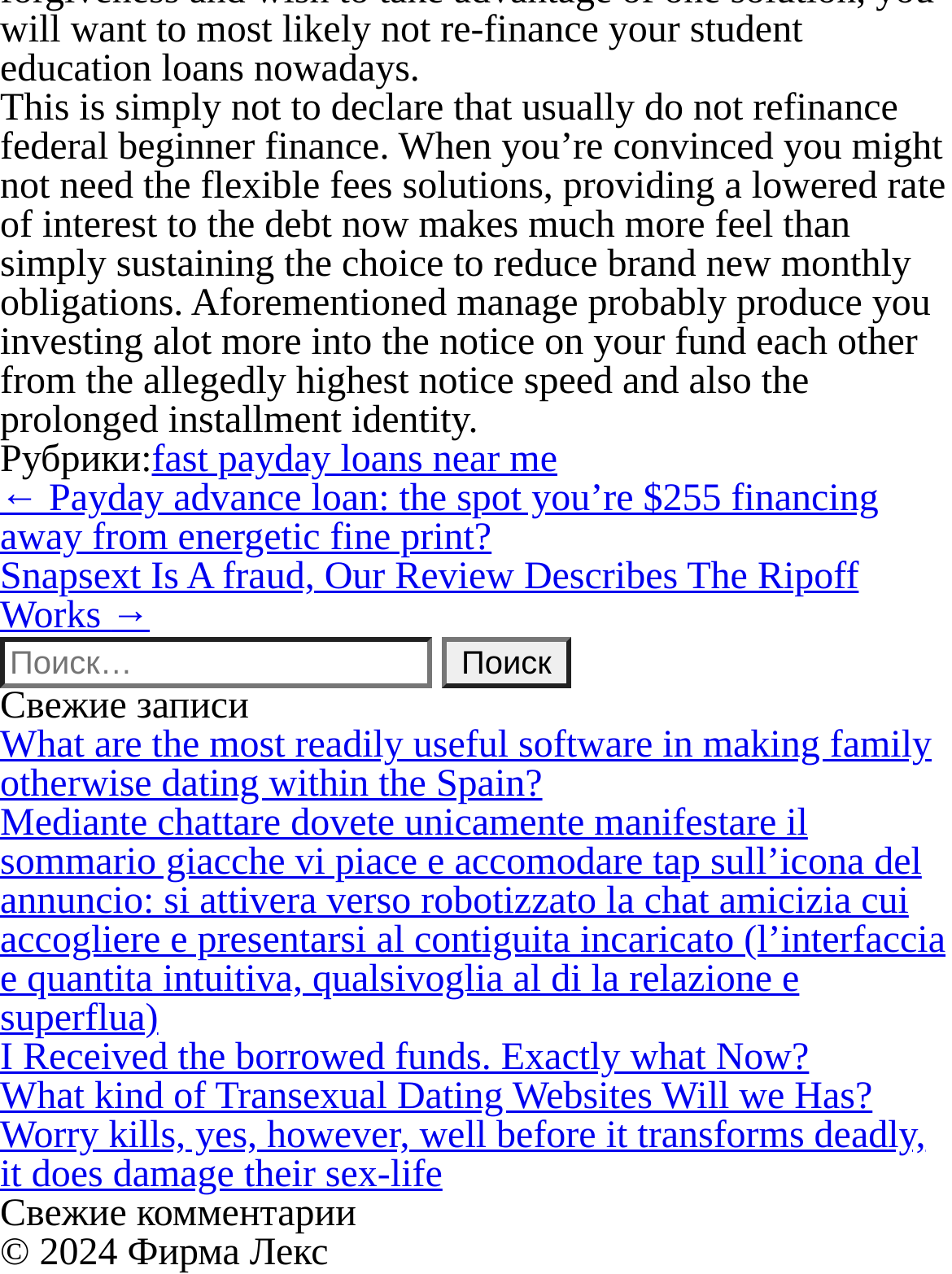Respond with a single word or short phrase to the following question: 
What is the copyright information at the bottom of the webpage?

© 2024 Фирма Лекс